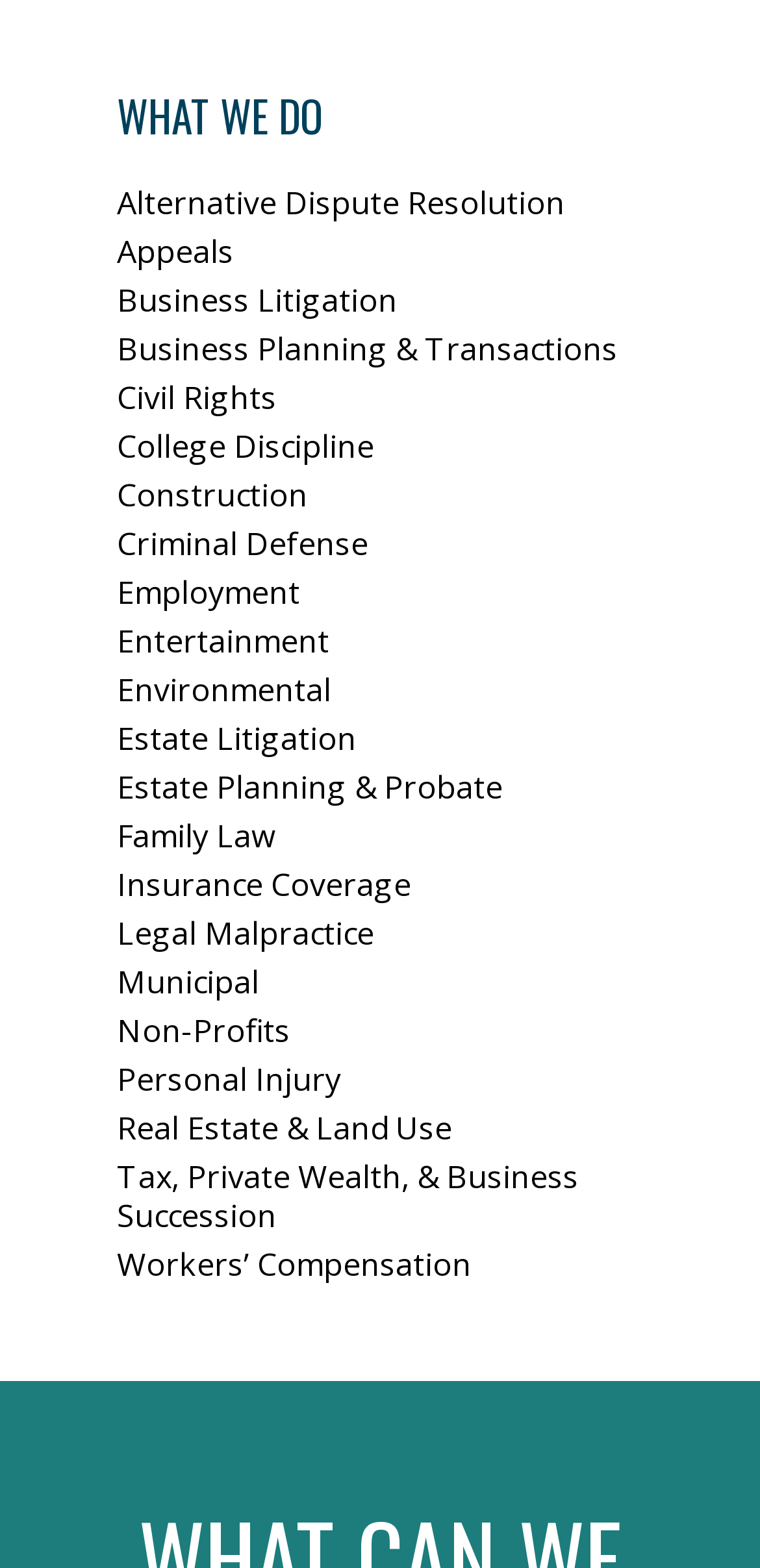Is Estate Planning & Probate a service offered by this law firm?
Using the information from the image, answer the question thoroughly.

By scanning the list of links under the 'WHAT WE DO' heading, I can see that 'Estate Planning & Probate' is one of the services offered by this law firm.